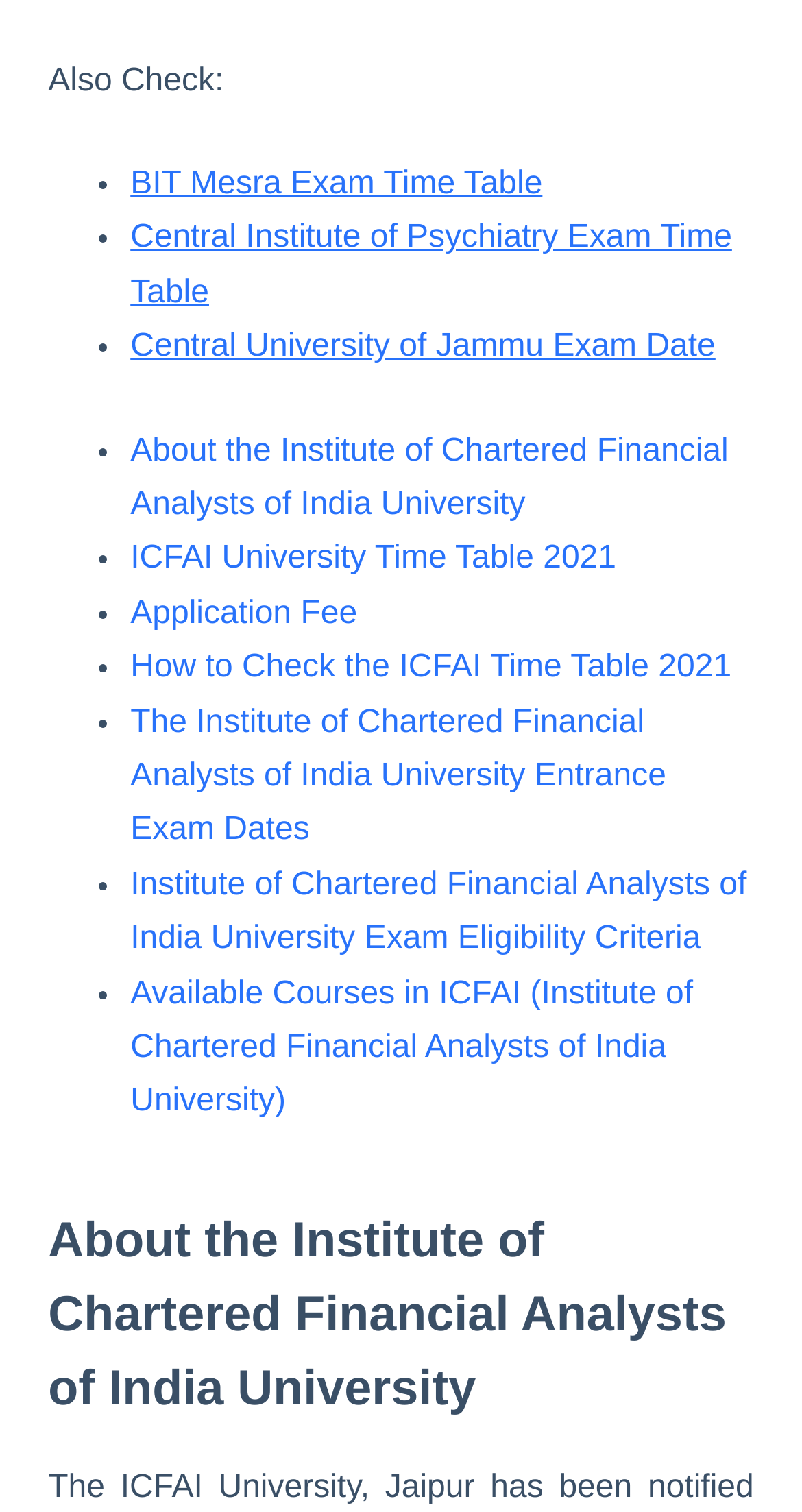Answer the question using only one word or a concise phrase: How many links are there on the webpage?

10